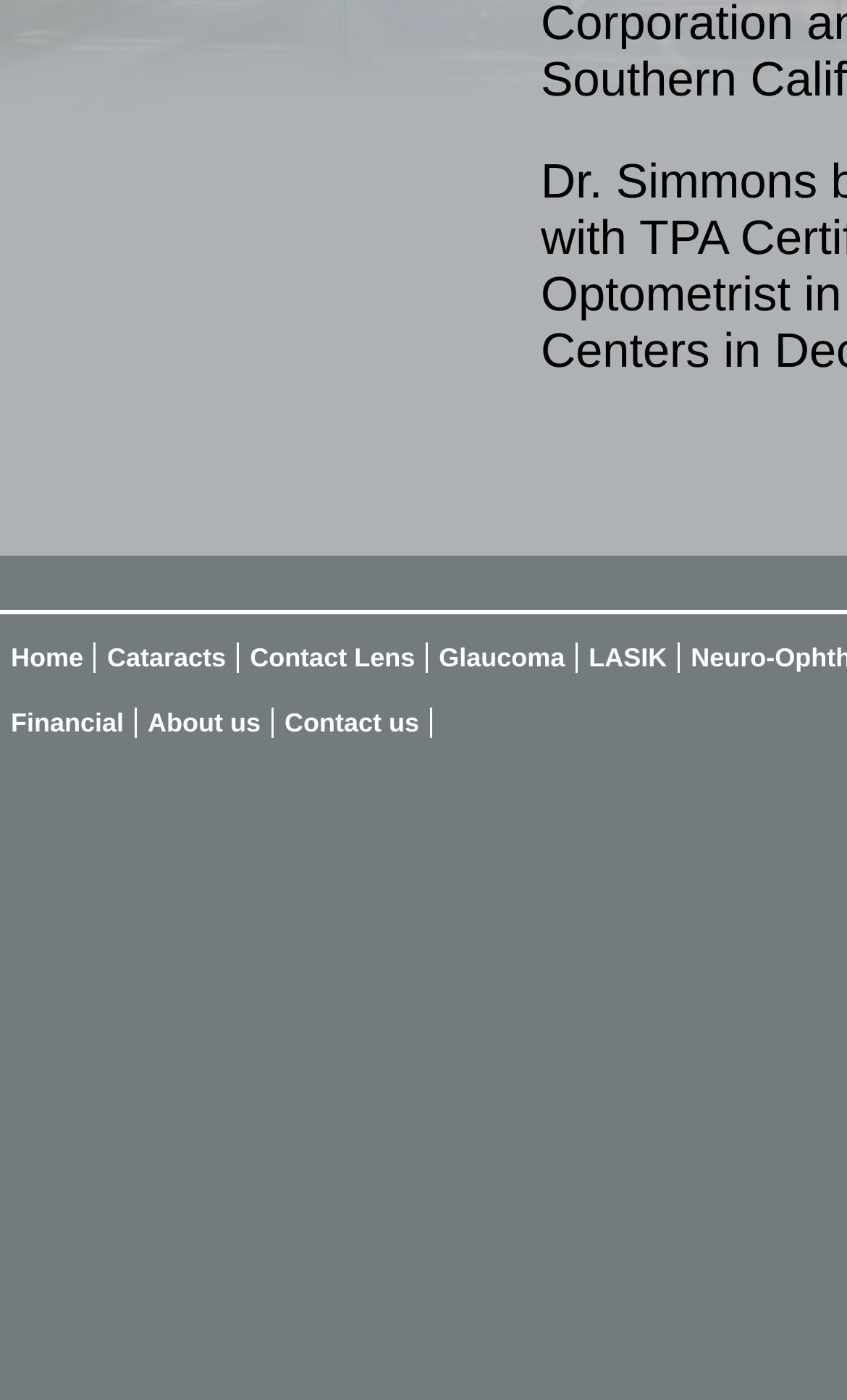How many sections are in the menu?
From the image, respond using a single word or phrase.

2